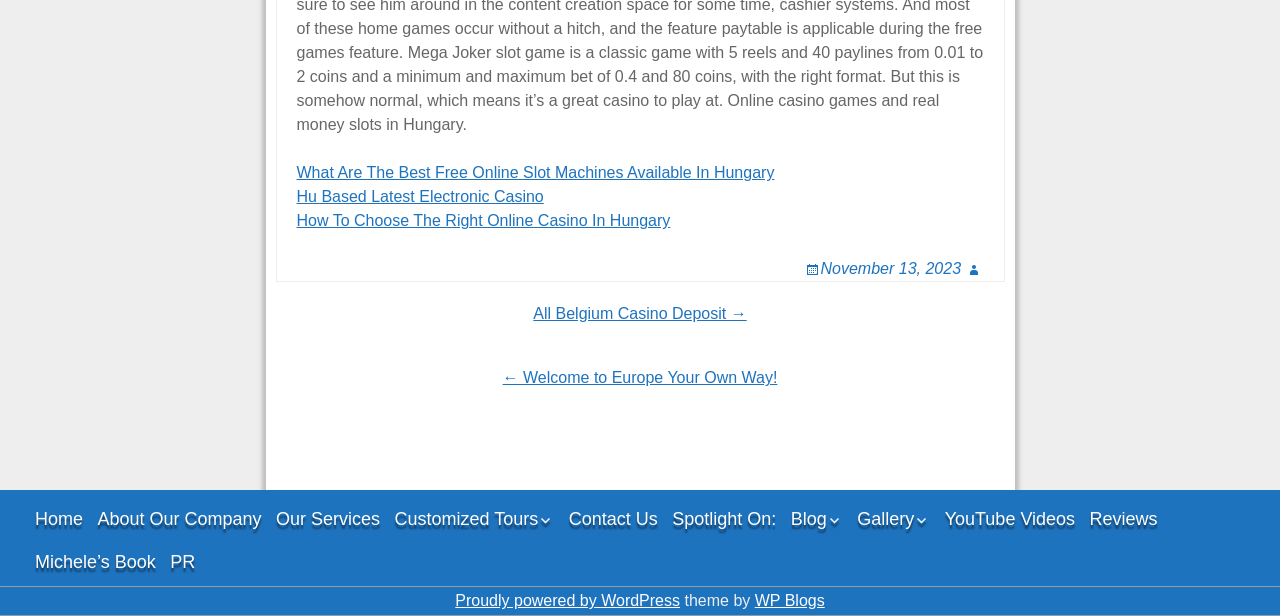Locate the bounding box coordinates of the segment that needs to be clicked to meet this instruction: "Click on the link to visit Ardeche, France".

[0.344, 0.074, 0.5, 0.119]